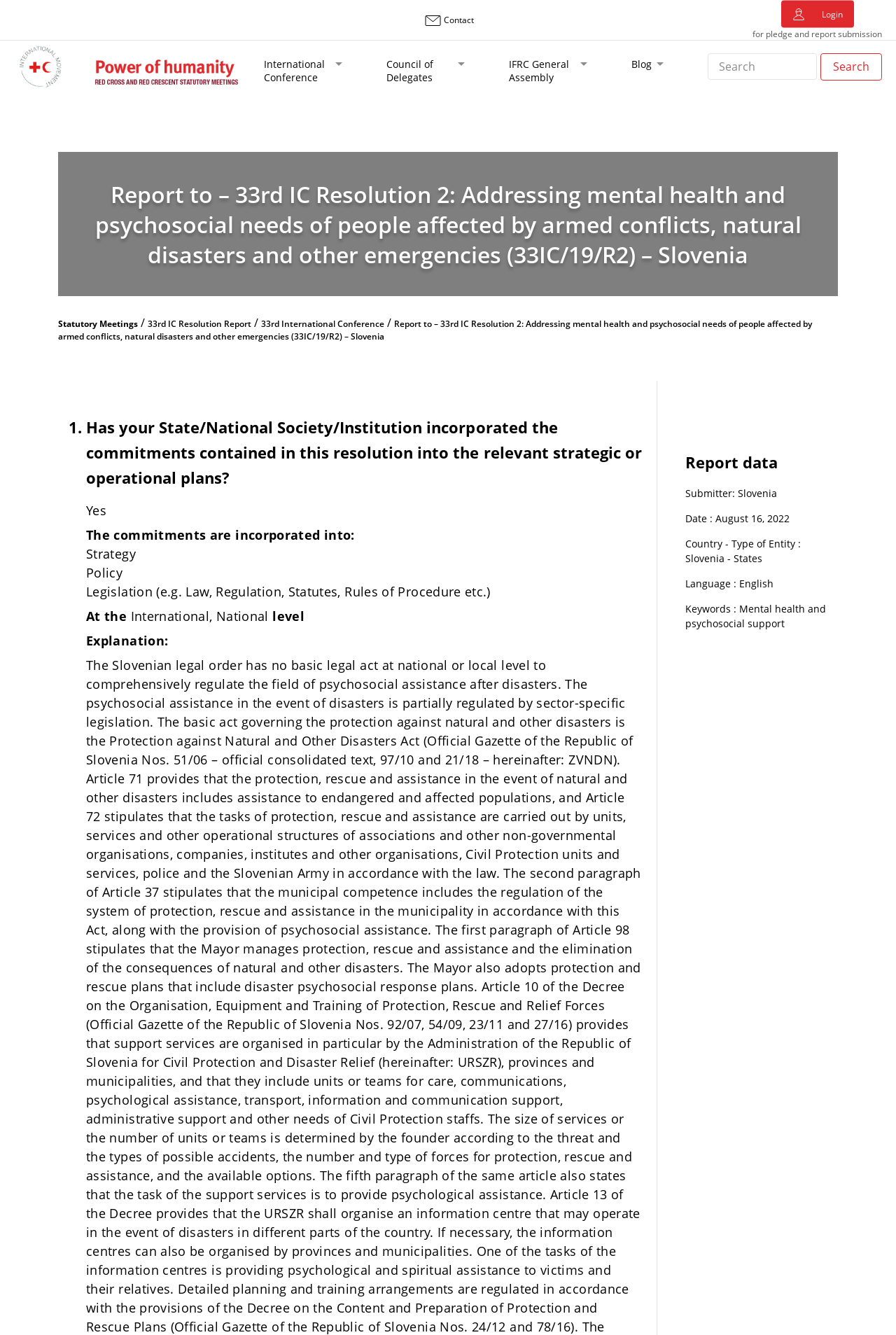When was the report submitted?
Refer to the image and give a detailed answer to the question.

The 'Date' section specifies that the report was submitted on August 16, 2022.